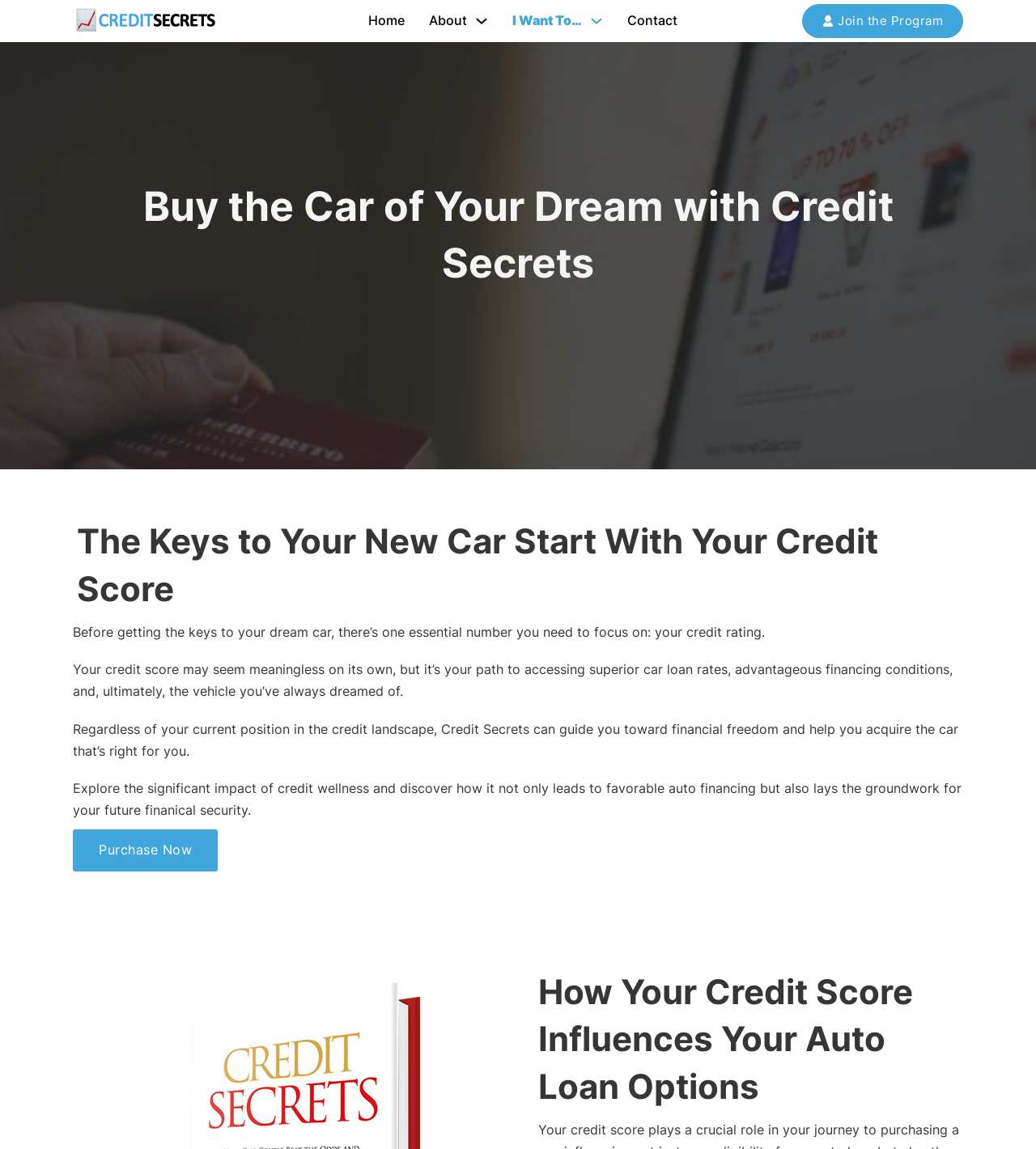Please specify the coordinates of the bounding box for the element that should be clicked to carry out this instruction: "Join the Program". The coordinates must be four float numbers between 0 and 1, formatted as [left, top, right, bottom].

[0.774, 0.004, 0.93, 0.033]